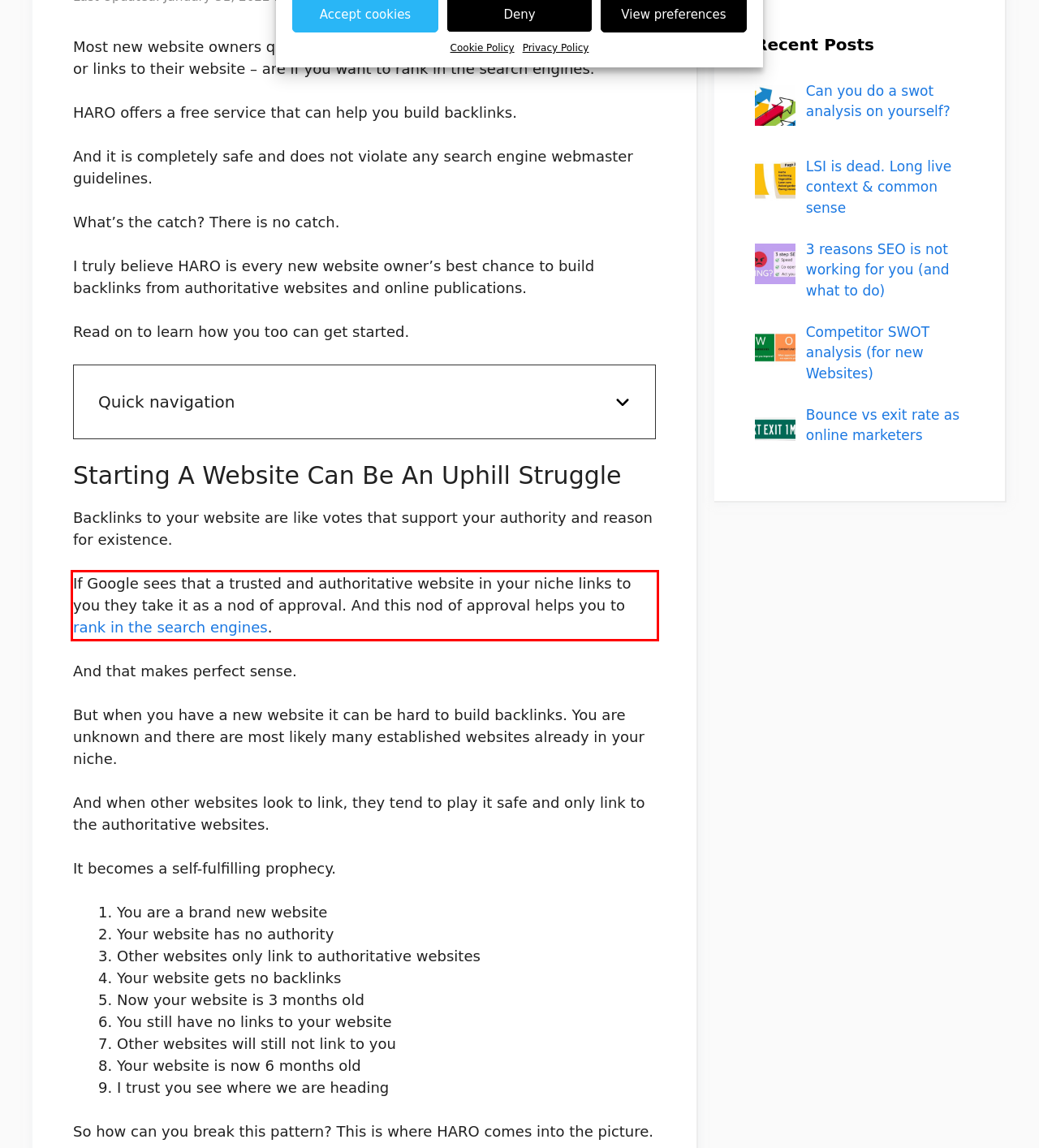Examine the webpage screenshot and use OCR to obtain the text inside the red bounding box.

If Google sees that a trusted and authoritative website in your niche links to you they take it as a nod of approval. And this nod of approval helps you to rank in the search engines.